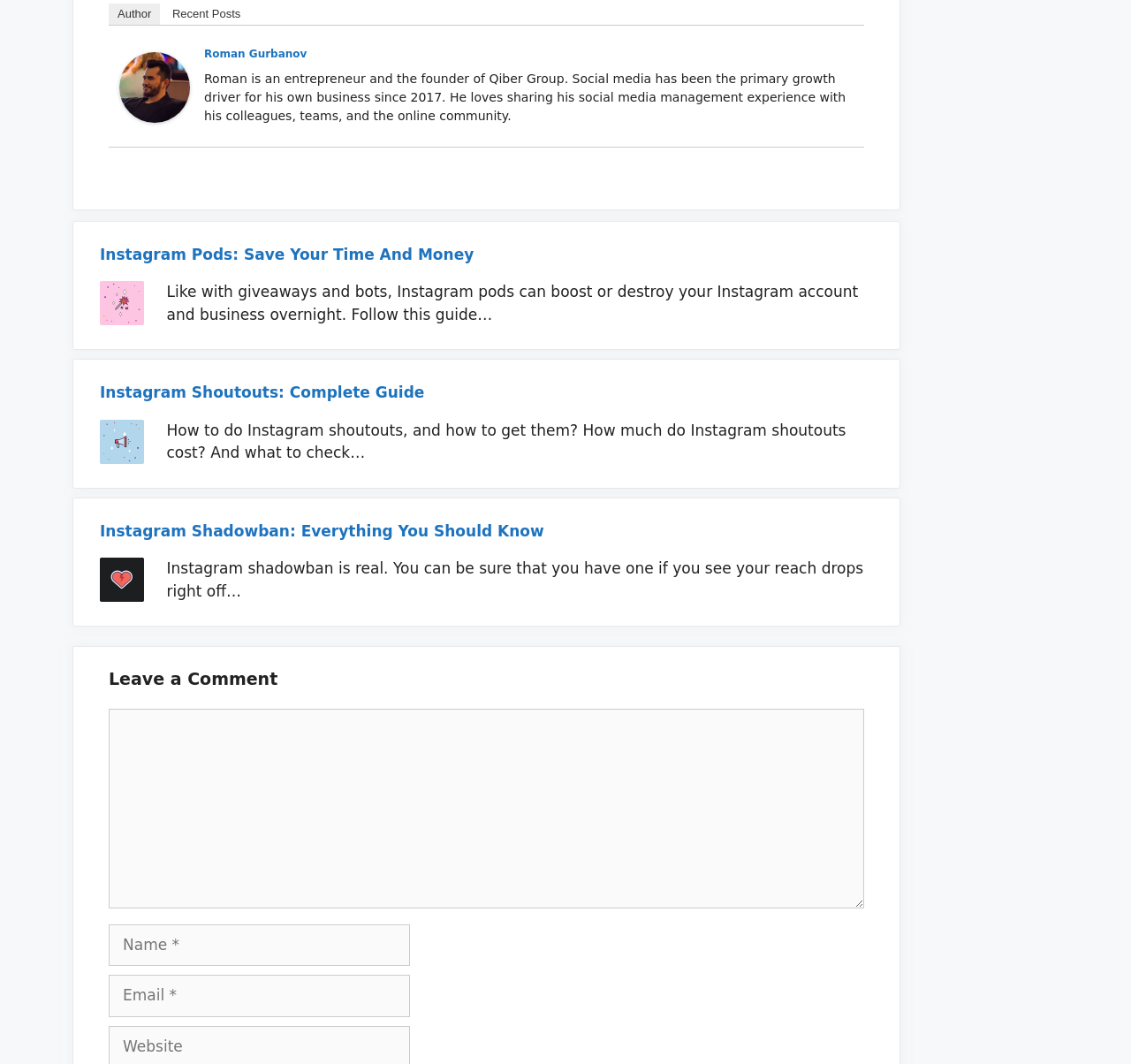Locate the bounding box coordinates of the element that should be clicked to fulfill the instruction: "Click on the link to read about Instagram Pods".

[0.088, 0.229, 0.772, 0.25]